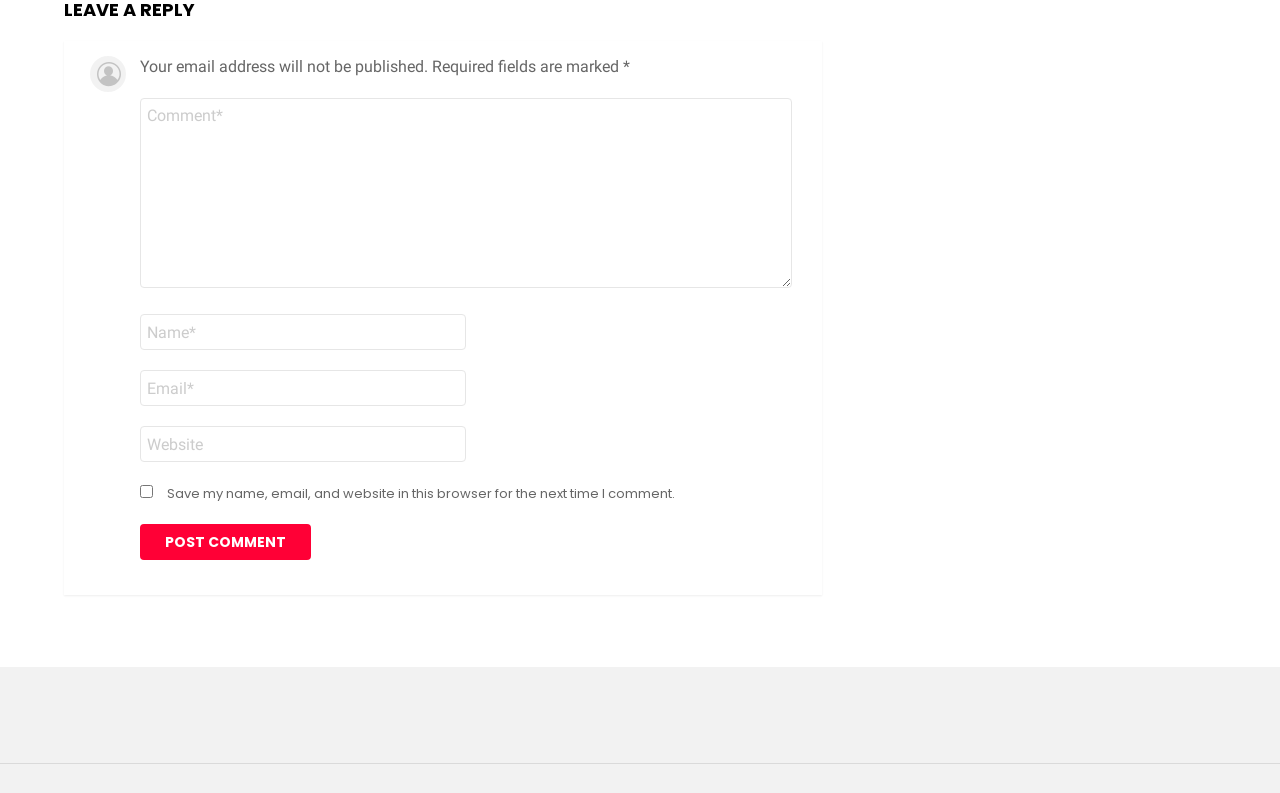Provide your answer in one word or a succinct phrase for the question: 
What is the label of the first text box?

Comment